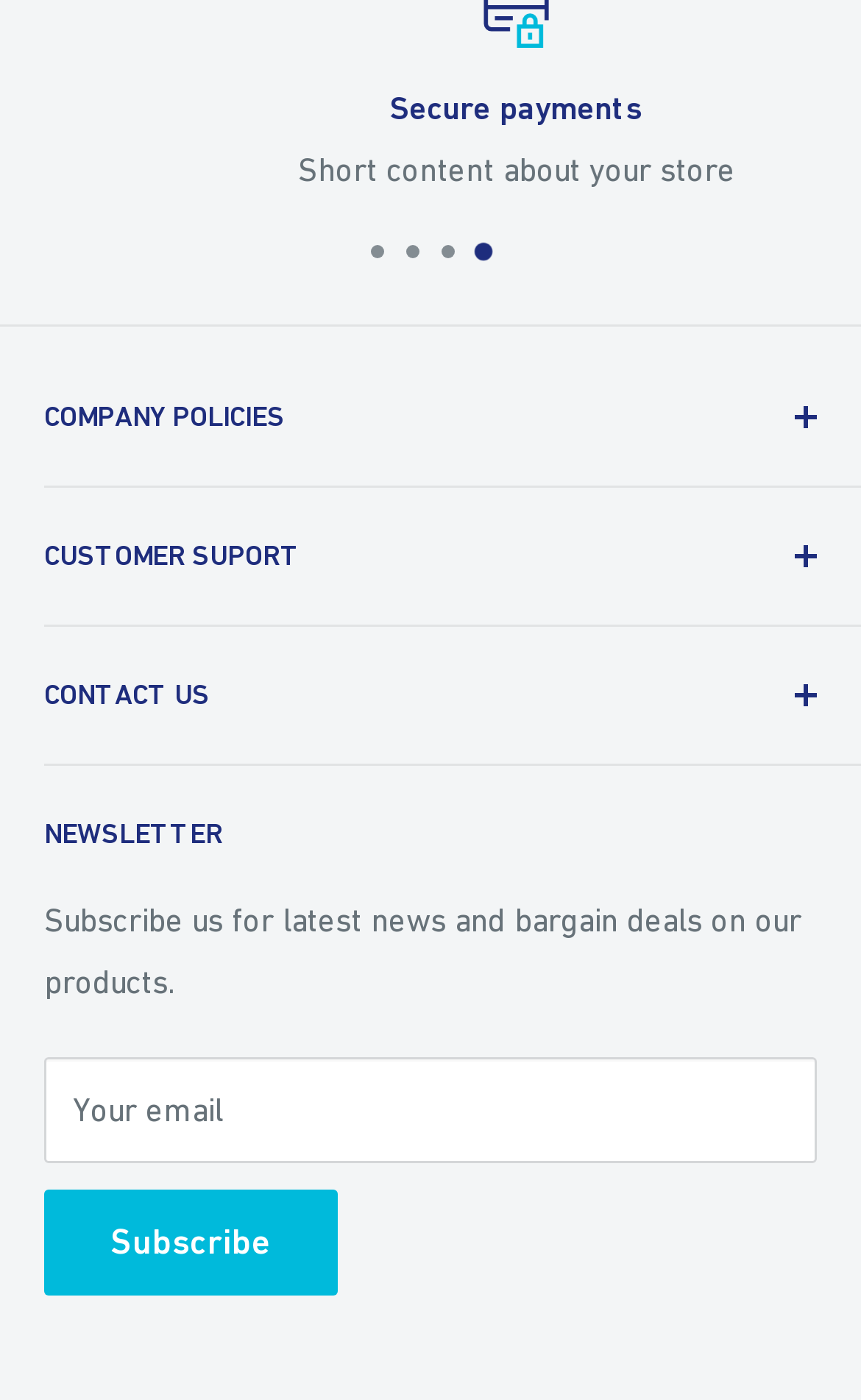What is the address of Chase Direct?
Please interpret the details in the image and answer the question thoroughly.

The address of Chase Direct is mentioned in the 'CONTACT US' section, which includes the street address '58 Oldham Street', the city 'Manchester', and the postal code 'M4 1LE'.